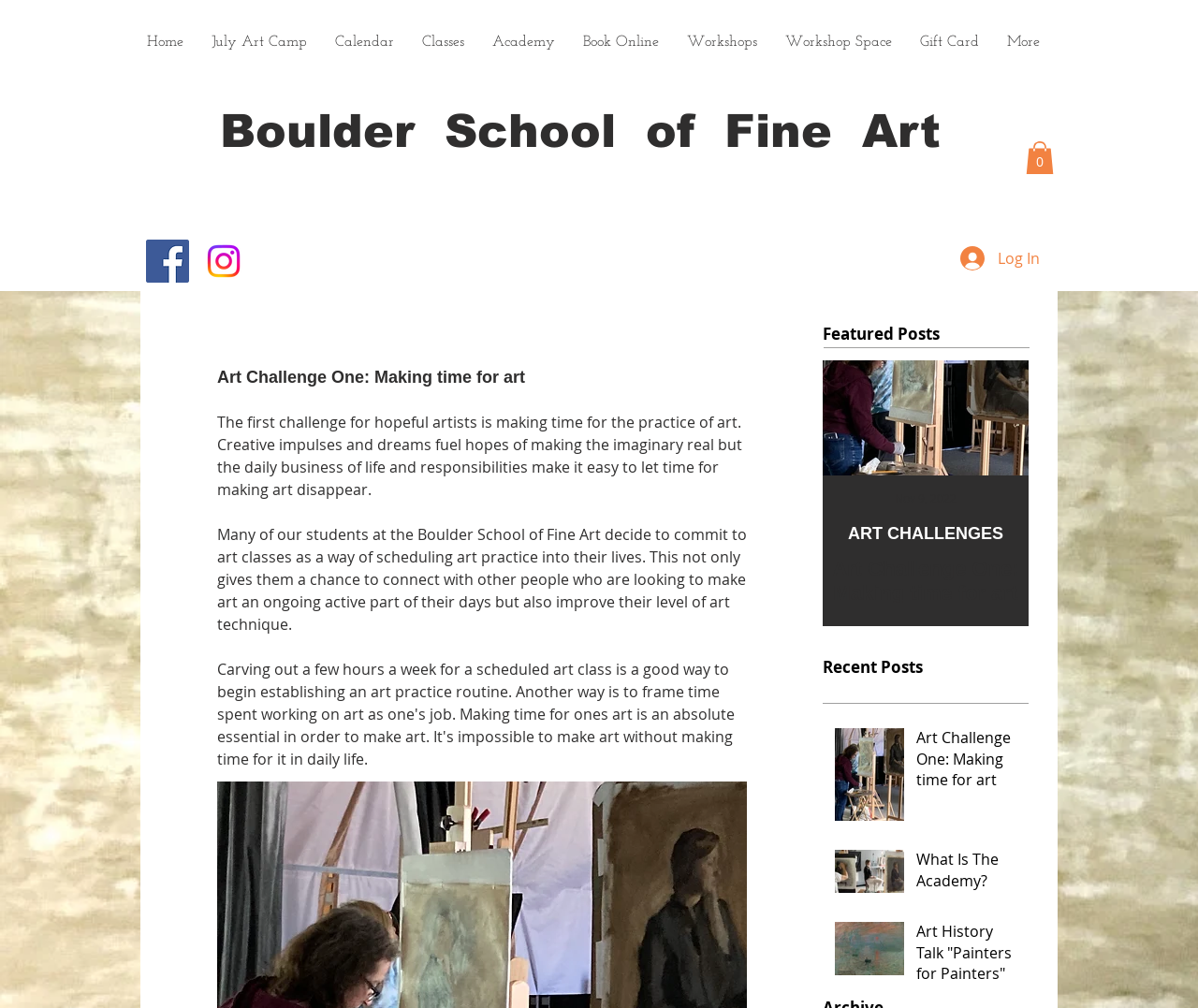Offer a detailed explanation of the webpage layout and contents.

The webpage is about the Boulder School of Fine Art, with a focus on art challenges and classes. At the top, there is a navigation menu with links to various pages, including "Home", "July Art Camp", "Calendar", "Classes", "Academy", "Book Online", "Workshops", "Workshop Space", and "Gift Card". Below the navigation menu, there is a heading that reads "Boulder School of Fine Art".

On the top right, there is a cart icon with a button that says "Cart with 0 items". Next to it, there is a social bar with links to Facebook and Instagram, each represented by an icon. Below the social bar, there is a "Log In" button.

The main content of the page is divided into sections. The first section has a heading that reads "Art Challenge One: Making time for art". Below the heading, there is a paragraph of text that discusses the challenges of making time for art practice. The text is followed by another paragraph that mentions the benefits of committing to art classes at the Boulder School of Fine Art.

Below the text, there is a section with a heading that reads "Featured Posts". This section contains a list of posts, each with an image, a title, and a brief summary. The first post is about the art challenge of making time for art practice.

Further down the page, there is a section with a heading that reads "Recent Posts". This section also contains a list of posts, each with an image, a title, and a brief summary. The posts include "Art Challenge One: Making time for art", "What Is The Academy?", and "Art History Talk 'Painters for Painters'".